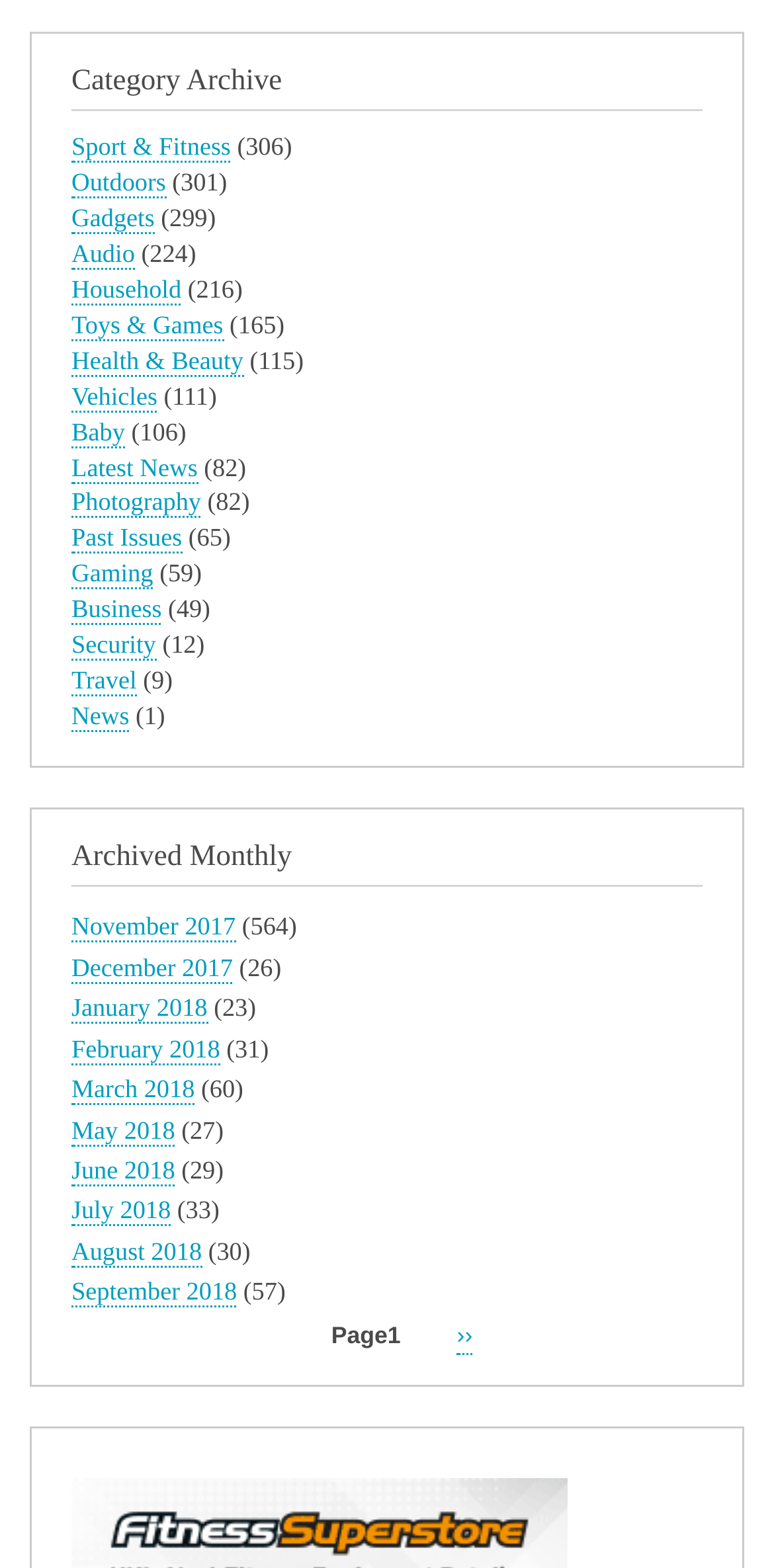How many categories are listed?
Provide a concise answer using a single word or phrase based on the image.

20